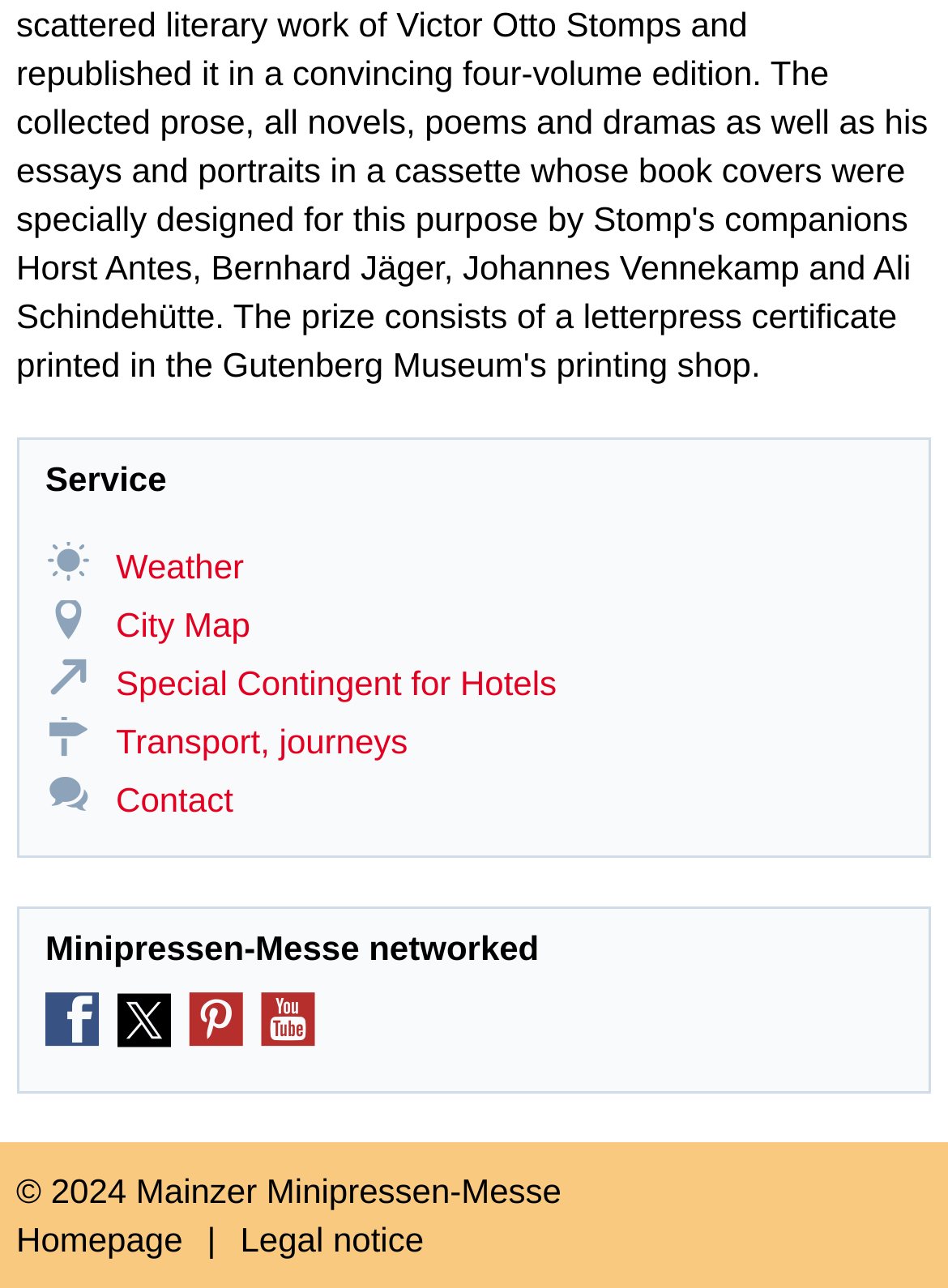What are the social media platforms linked on the page?
Based on the screenshot, answer the question with a single word or phrase.

Facebook, Twitter, Pinterest, YouTube